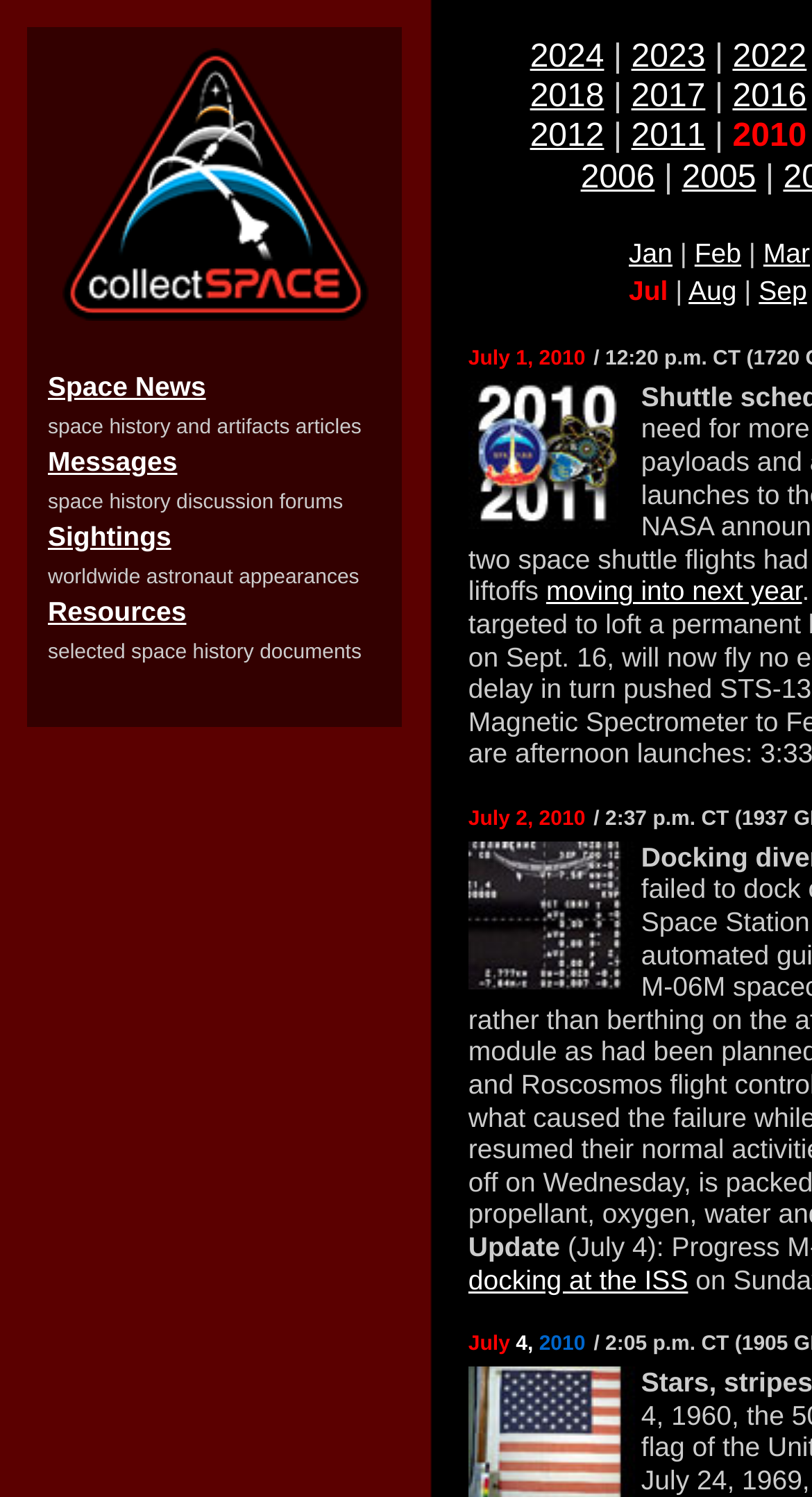Find the bounding box coordinates for the element described here: "July 2, 2010".

[0.577, 0.54, 0.721, 0.555]